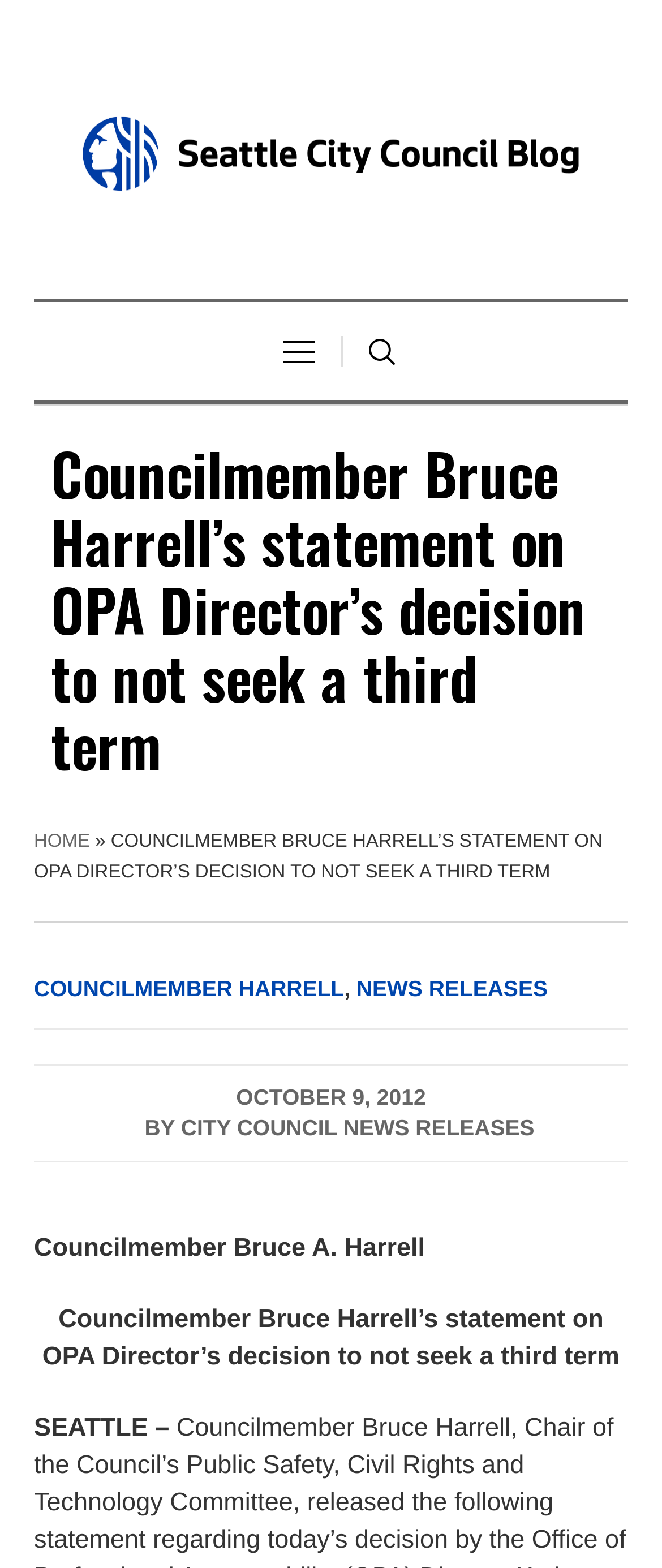Please determine the headline of the webpage and provide its content.

Councilmember Bruce Harrell’s statement on OPA Director’s decision to not seek a third term